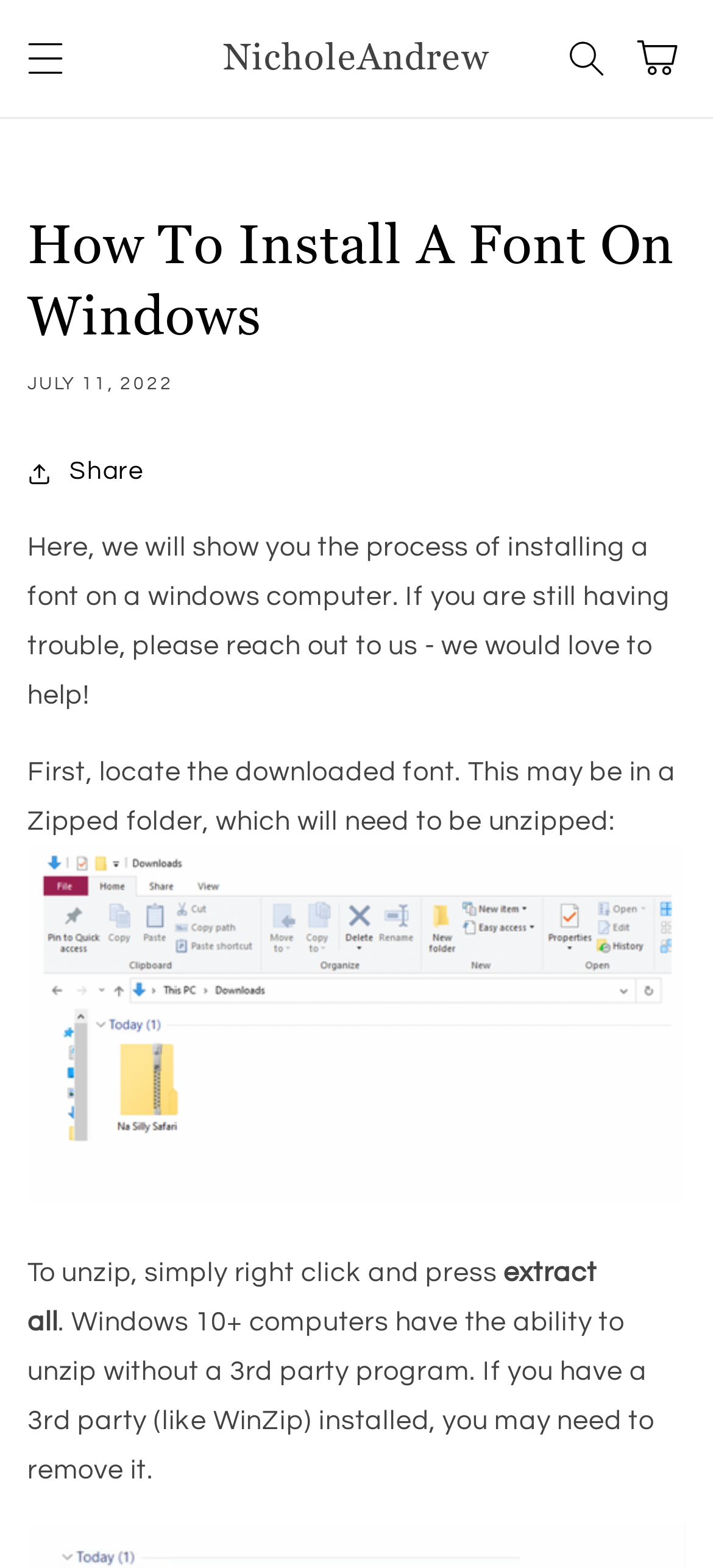What is the date of the article?
Look at the screenshot and respond with a single word or phrase.

JULY 11, 2022